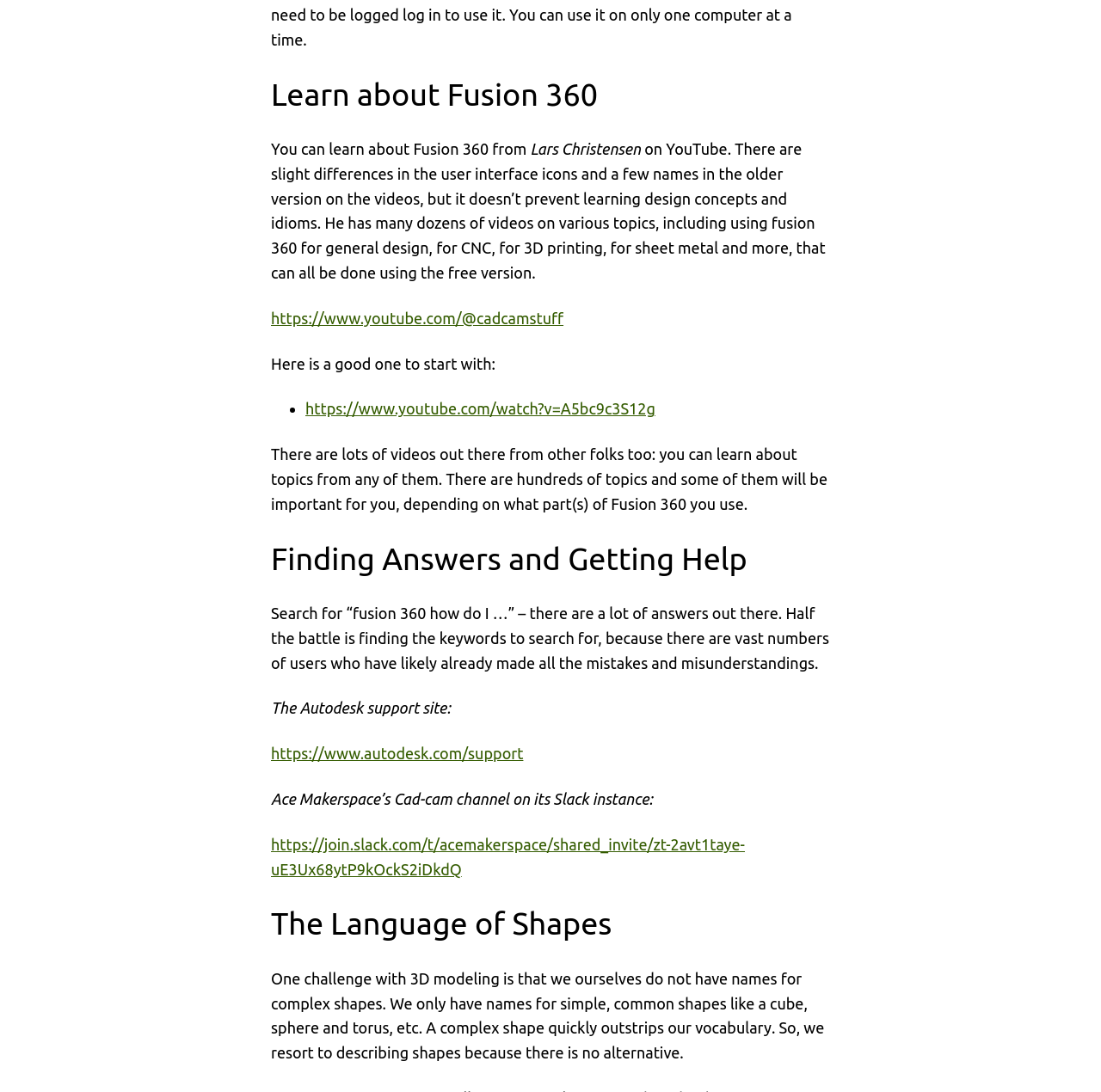Identify the bounding box for the UI element described as: "https://join.slack.com/t/acemakerspace/shared_invite/zt-2avt1taye-uE3Ux68ytP9kOckS2iDkdQ". Ensure the coordinates are four float numbers between 0 and 1, formatted as [left, top, right, bottom].

[0.246, 0.764, 0.677, 0.803]